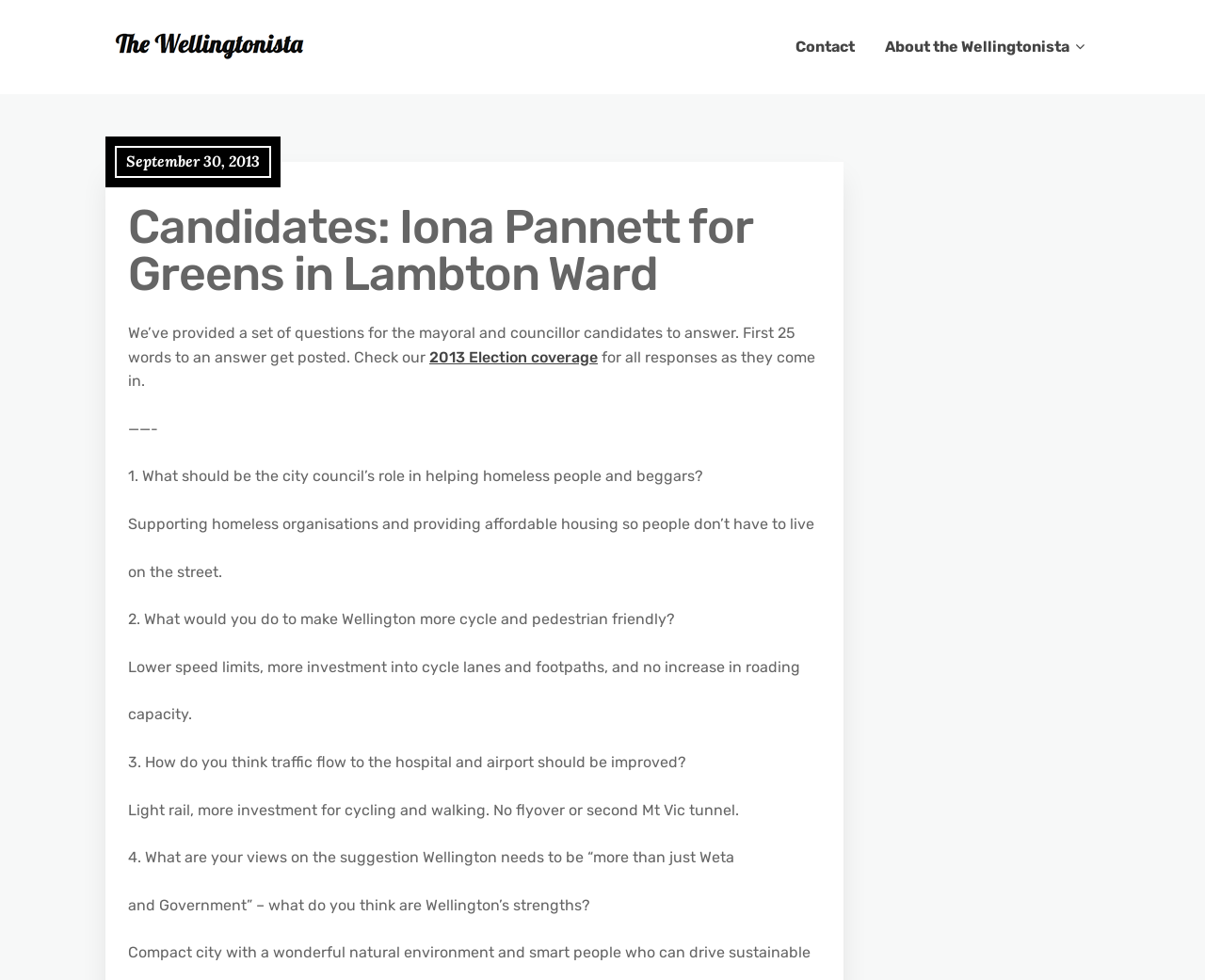Identify the bounding box for the element characterized by the following description: "0".

None